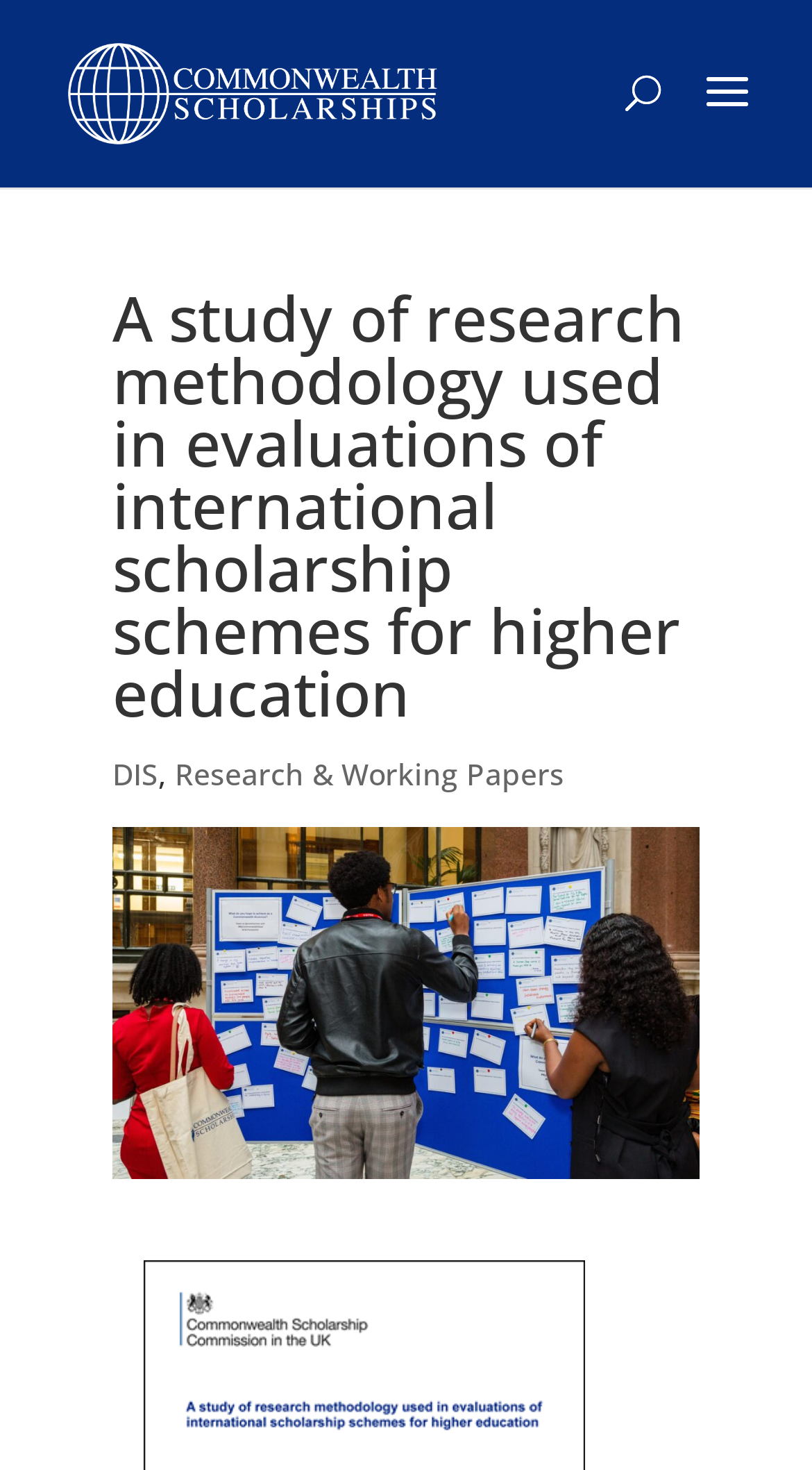Summarize the contents and layout of the webpage in detail.

The webpage appears to be a research study or academic paper focused on the evaluation of international scholarship schemes for higher education. At the top-left corner, there is a link to the "Commonwealth Scholarship Commission in the UK" accompanied by an image with the same name. 

Below this, a search bar spans across the top of the page, taking up almost the entire width. 

The main content of the page is headed by a title, "A study of research methodology used in evaluations of international scholarship schemes for higher education", which is centered near the top of the page. 

To the right of the title, there are three links in a row: "DIS", followed by a comma, and then "Research & Working Papers". 

Below the title, there is a large figure that takes up most of the page's width, featuring an image of three scholars sharing feedback on a comment board at a CSC event.